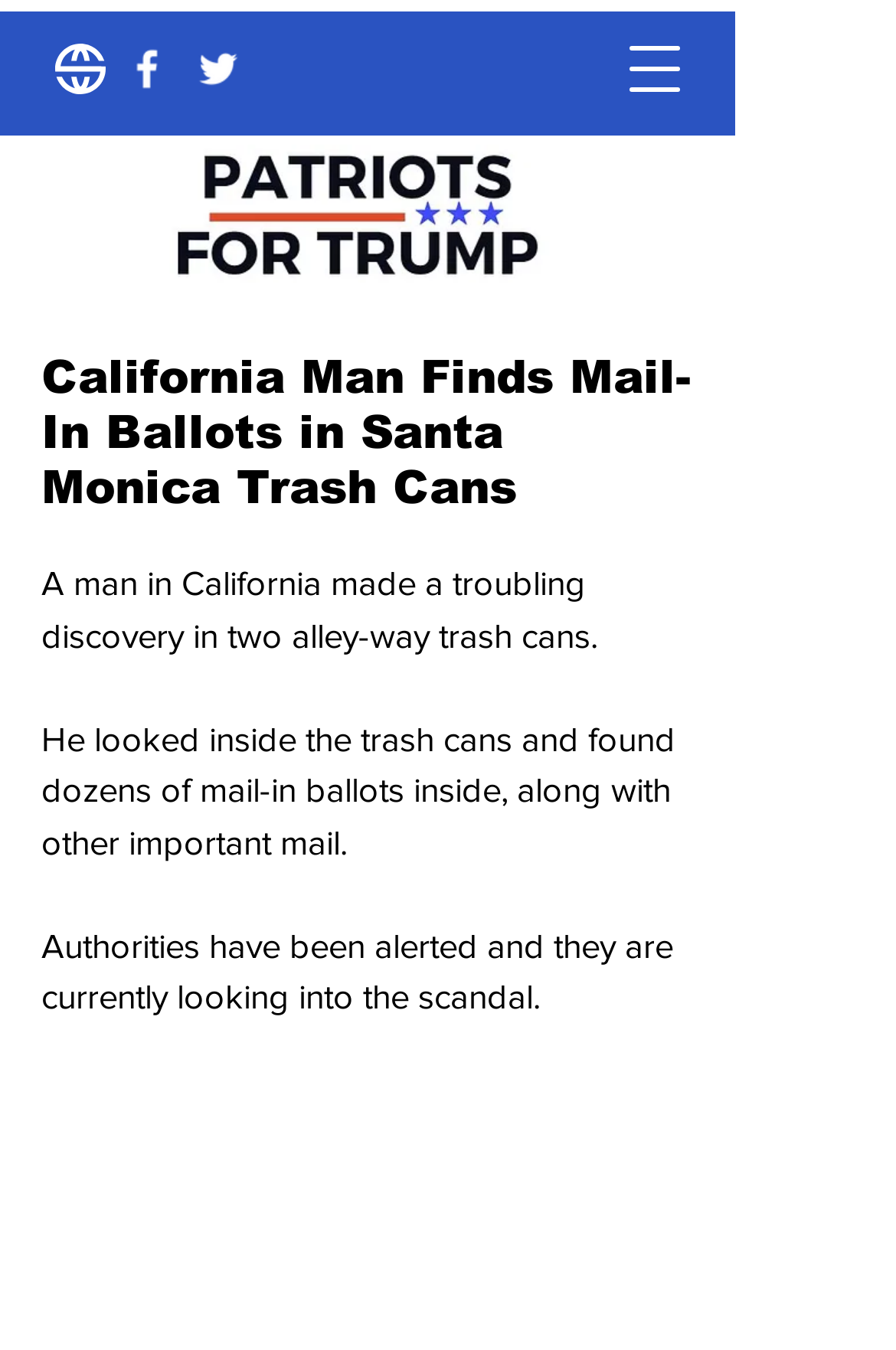Using the information from the screenshot, answer the following question thoroughly:
What is the image above the heading about?

The image 'PATRIOTS FOR TRUMP 6.JPG' is located above the heading, suggesting that it is related to the topic of patriots supporting Trump.